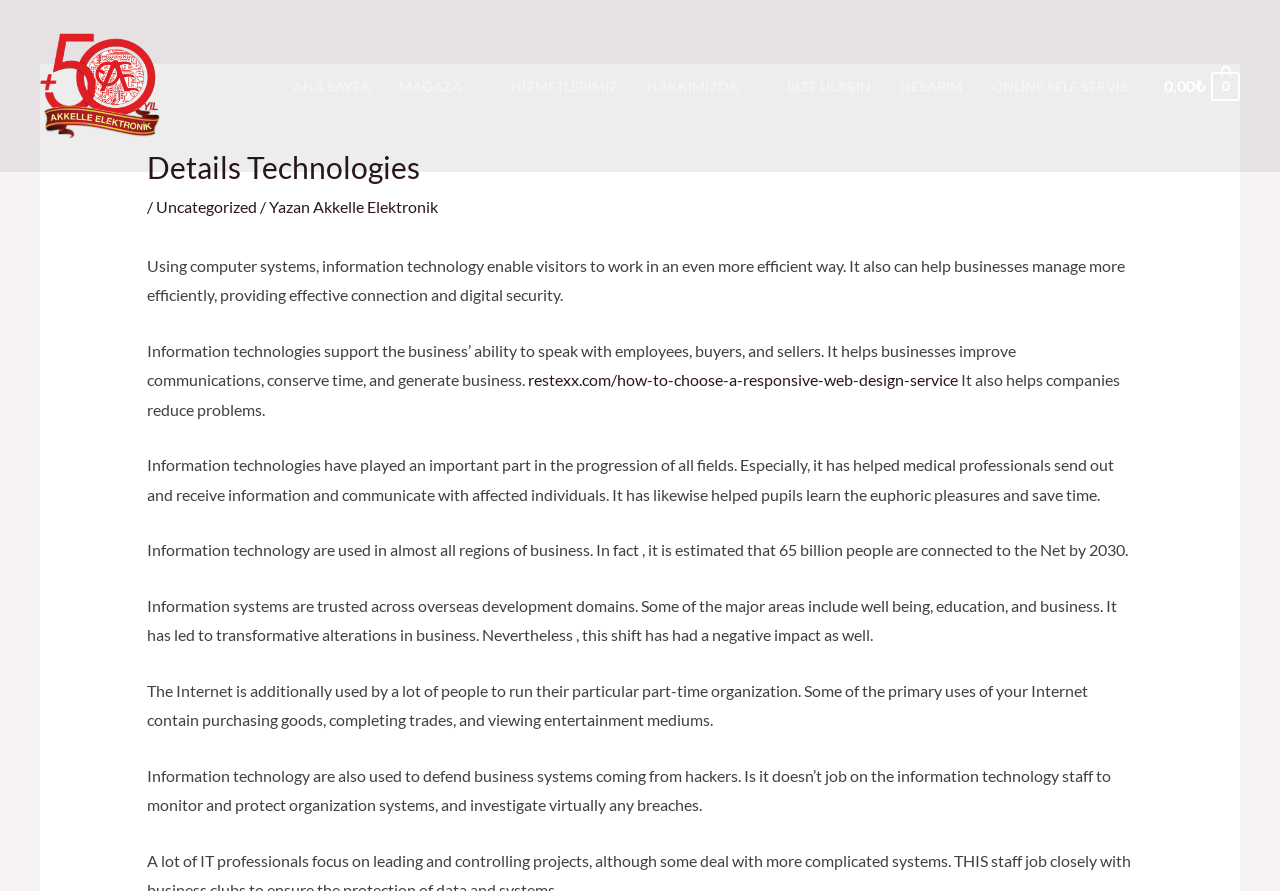Identify the bounding box coordinates of the region that should be clicked to execute the following instruction: "Read more about 'Uncategorized'".

[0.122, 0.222, 0.201, 0.243]